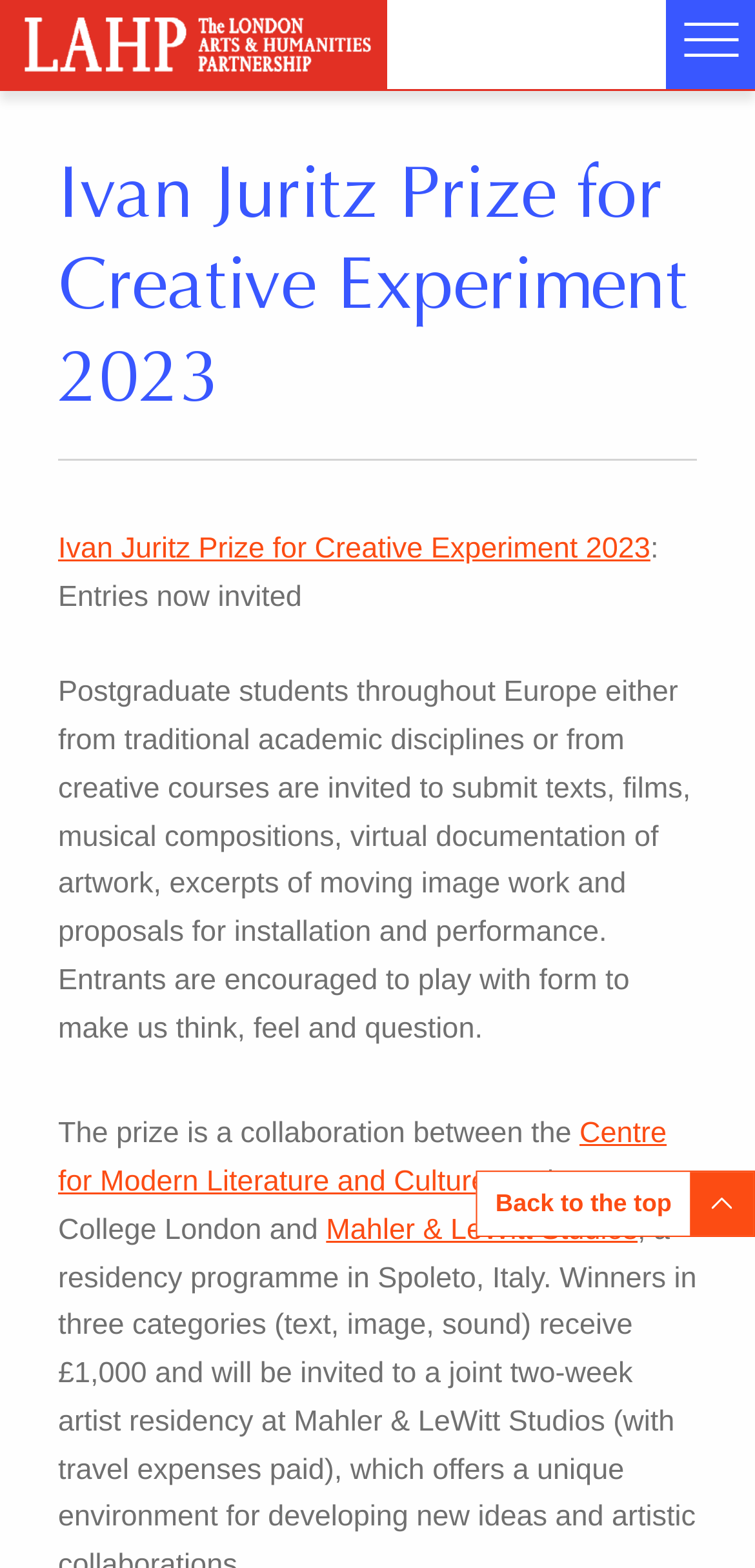Could you find the bounding box coordinates of the clickable area to complete this instruction: "View the 'News & Events' section"?

[0.141, 0.287, 0.397, 0.309]